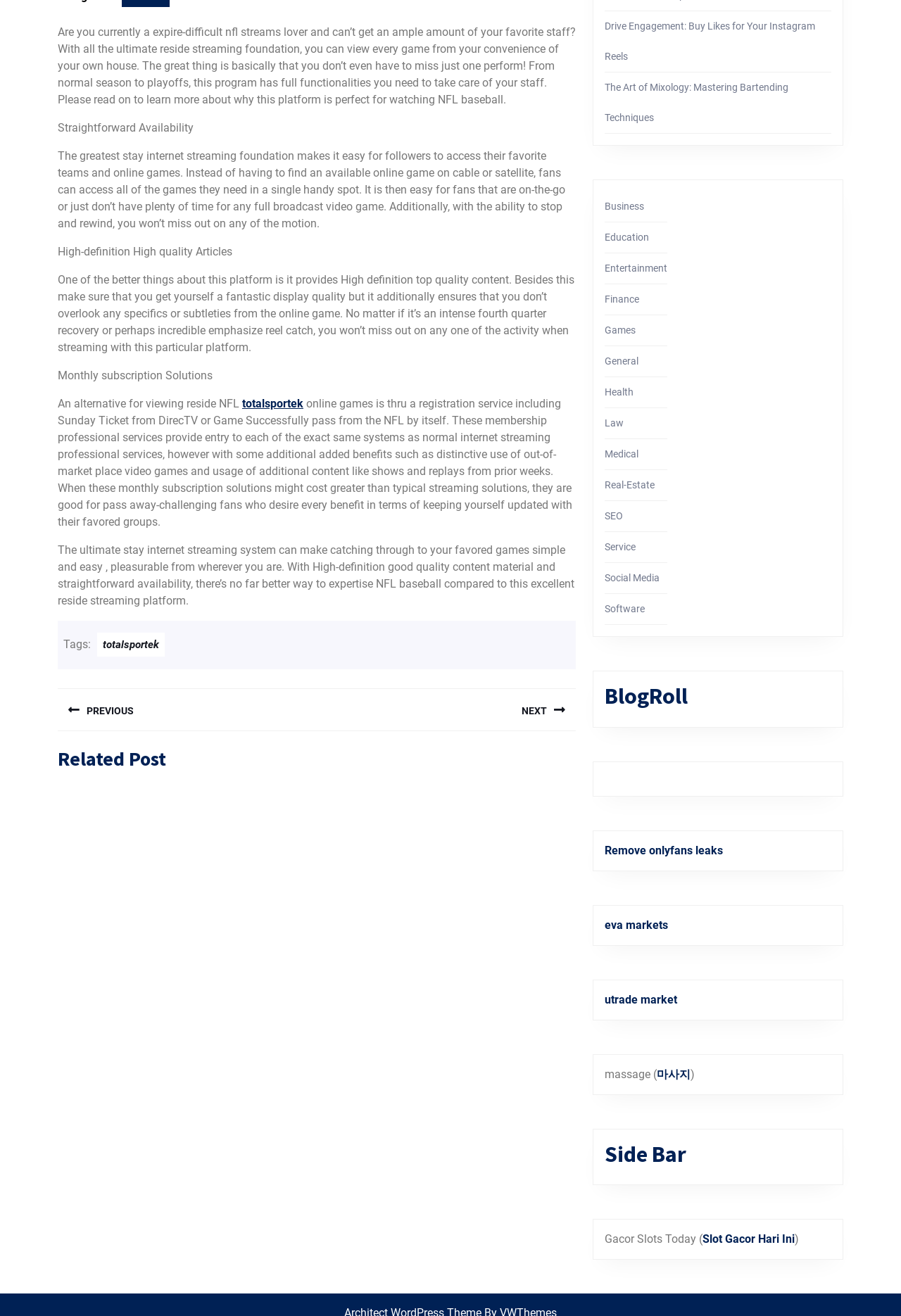Using the given element description, provide the bounding box coordinates (top-left x, top-left y, bottom-right x, bottom-right y) for the corresponding UI element in the screenshot: utrade market

[0.671, 0.754, 0.752, 0.765]